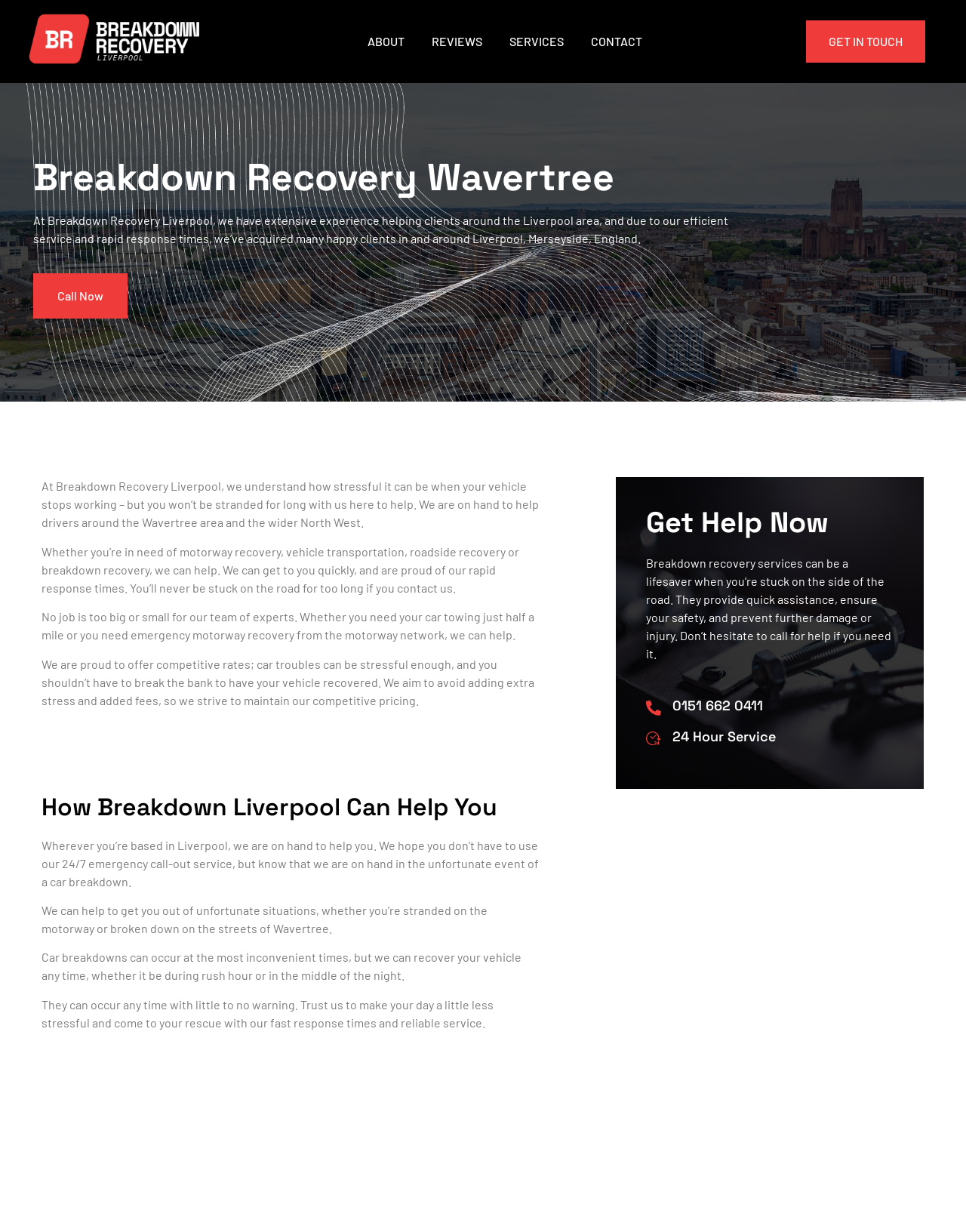Given the description Contact, predict the bounding box coordinates of the UI element. Ensure the coordinates are in the format (top-left x, top-left y, bottom-right x, bottom-right y) and all values are between 0 and 1.

None